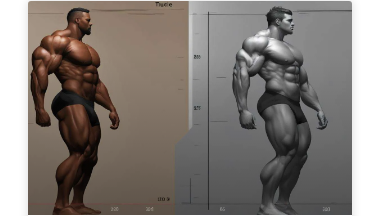Give a short answer to this question using one word or a phrase:
What is the focus of the grayscale illustration?

Contours and proportions